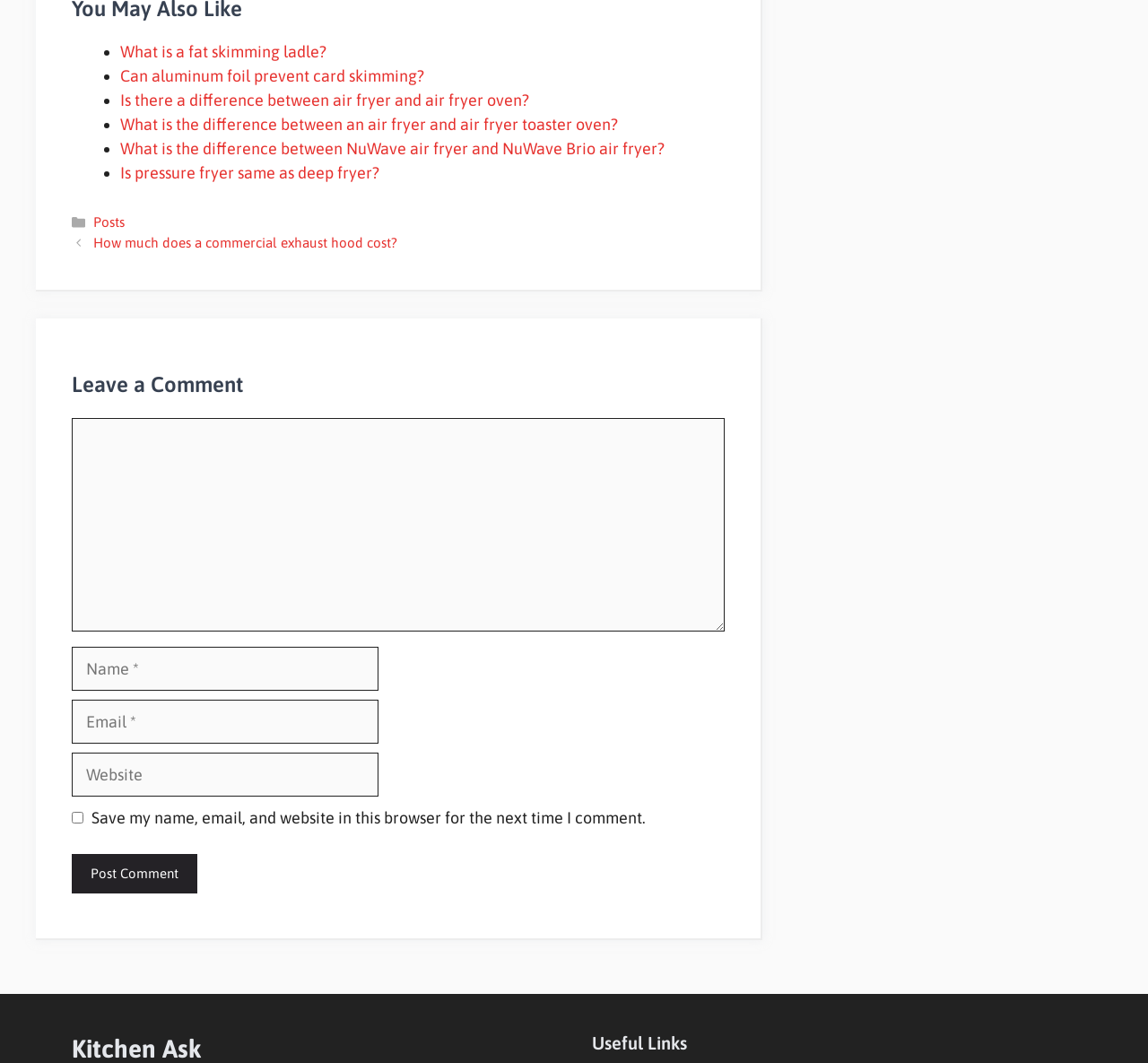Could you highlight the region that needs to be clicked to execute the instruction: "Click on 'What is a fat skimming ladle?'"?

[0.105, 0.04, 0.284, 0.058]